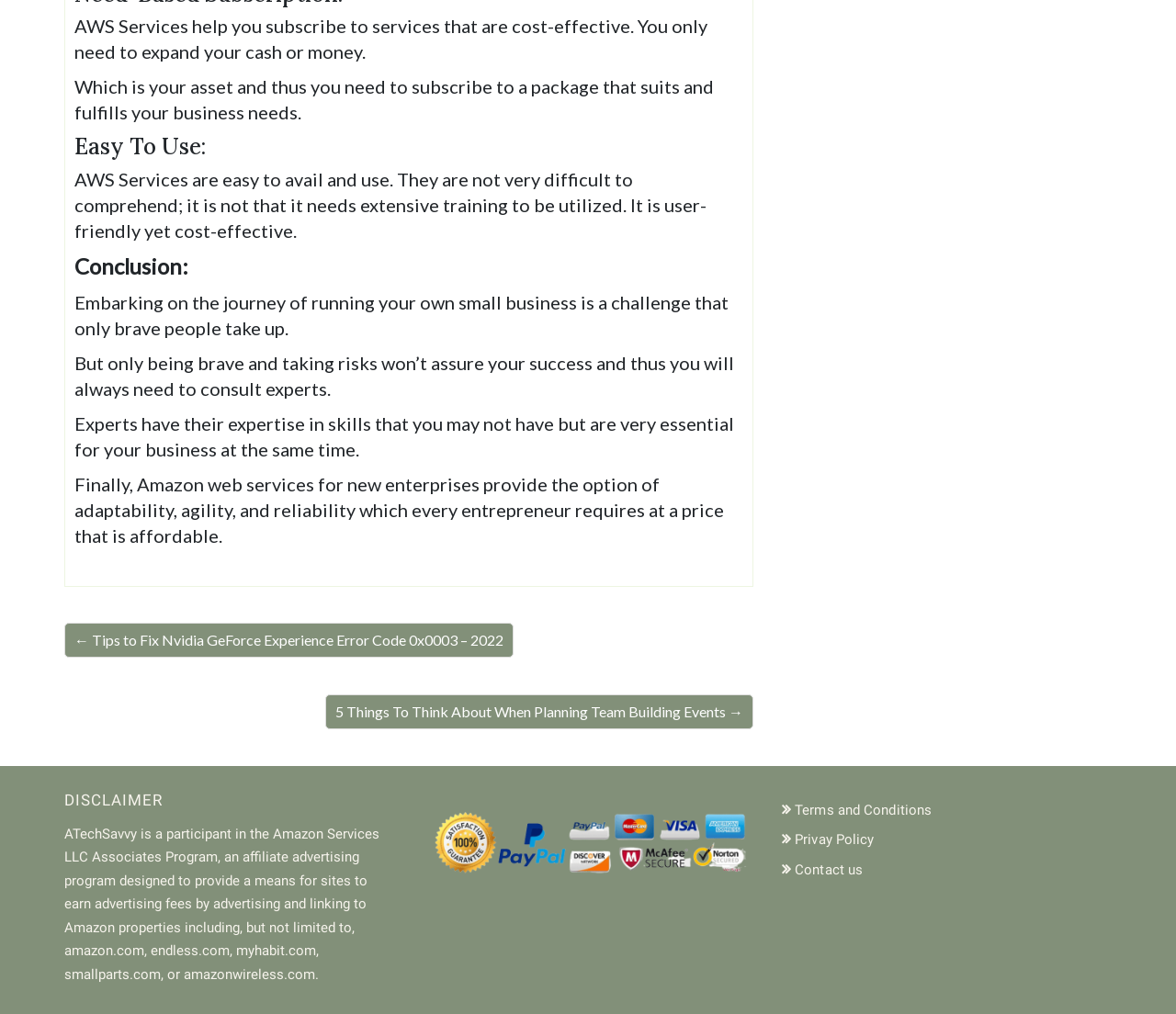How many links are present at the bottom of the webpage?
We need a detailed and meticulous answer to the question.

There are three links present at the bottom of the webpage, namely 'Terms and Conditions', 'Privay Policy', and 'Contact us', which are located below the disclaimer section.